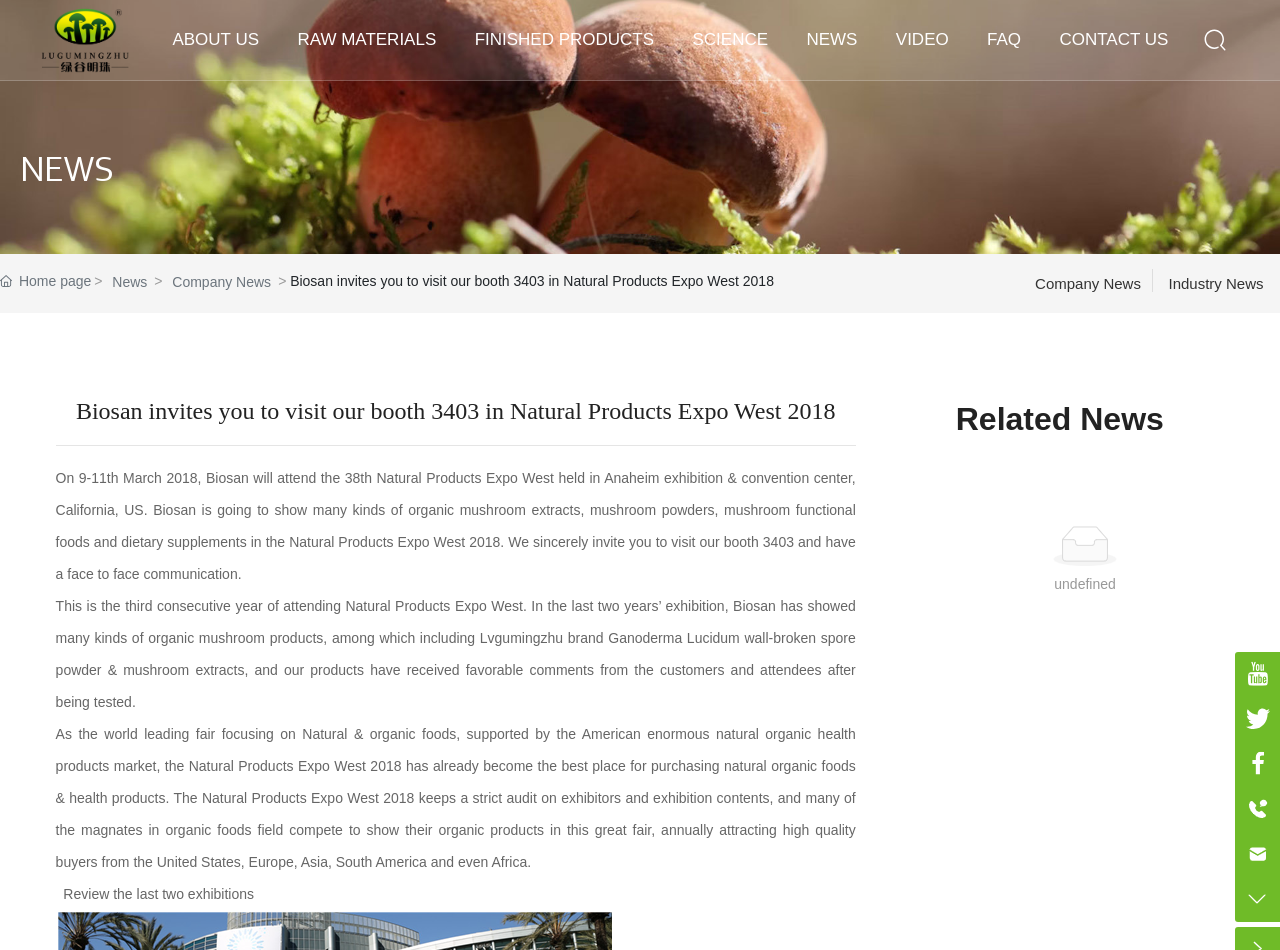Please provide the bounding box coordinates for the element that needs to be clicked to perform the following instruction: "View Company News". The coordinates should be given as four float numbers between 0 and 1, i.e., [left, top, right, bottom].

[0.135, 0.286, 0.212, 0.31]